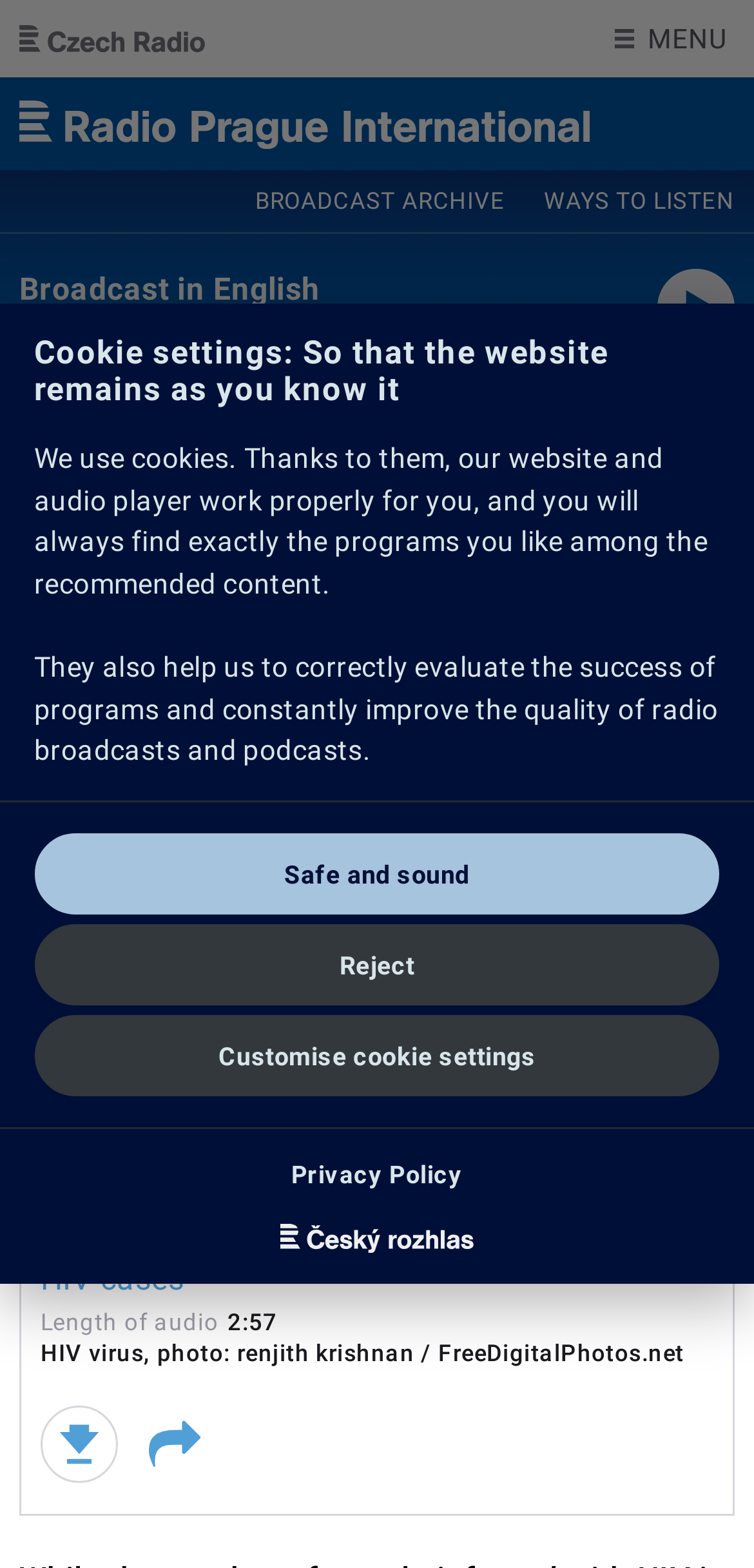Locate the bounding box coordinates of the item that should be clicked to fulfill the instruction: "Click the 'Play / pause' button".

[0.051, 0.687, 0.205, 0.761]